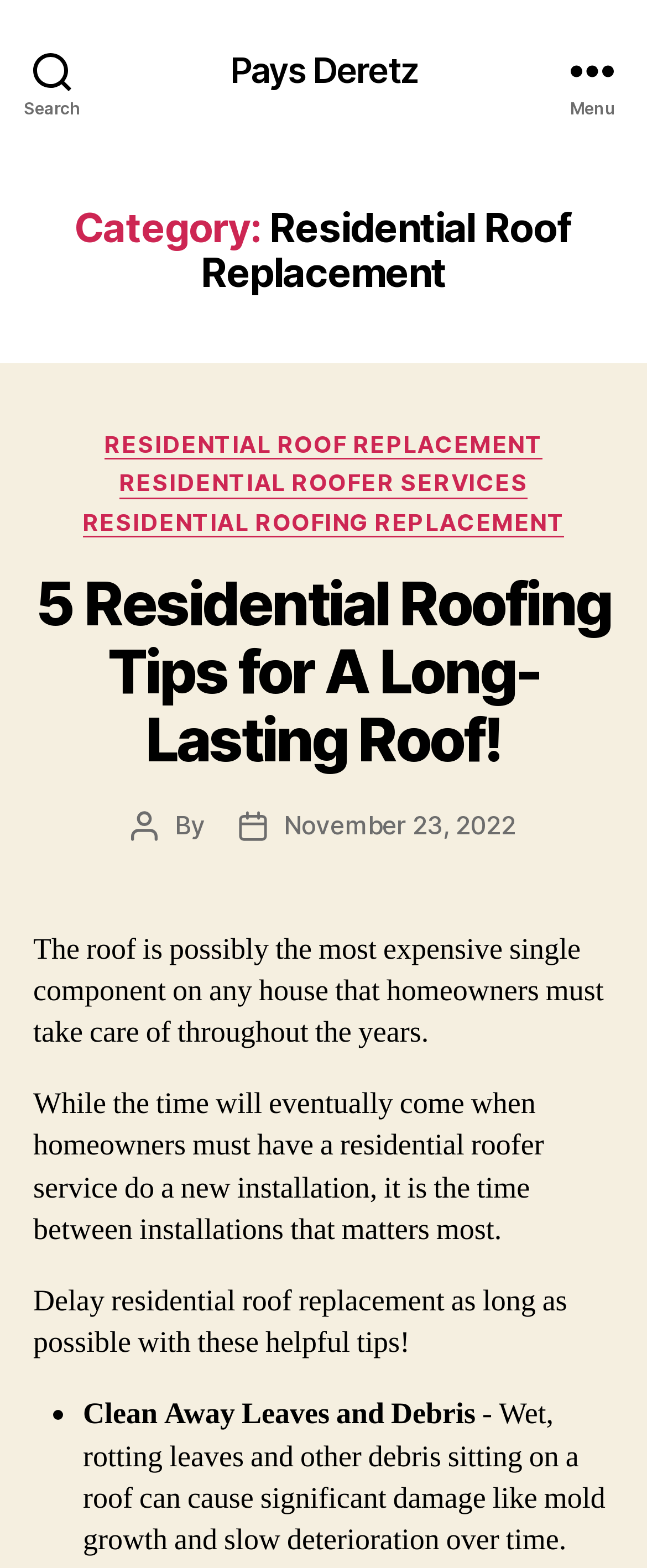What is the title of the article?
Using the image, respond with a single word or phrase.

5 Residential Roofing Tips for A Long-Lasting Roof!